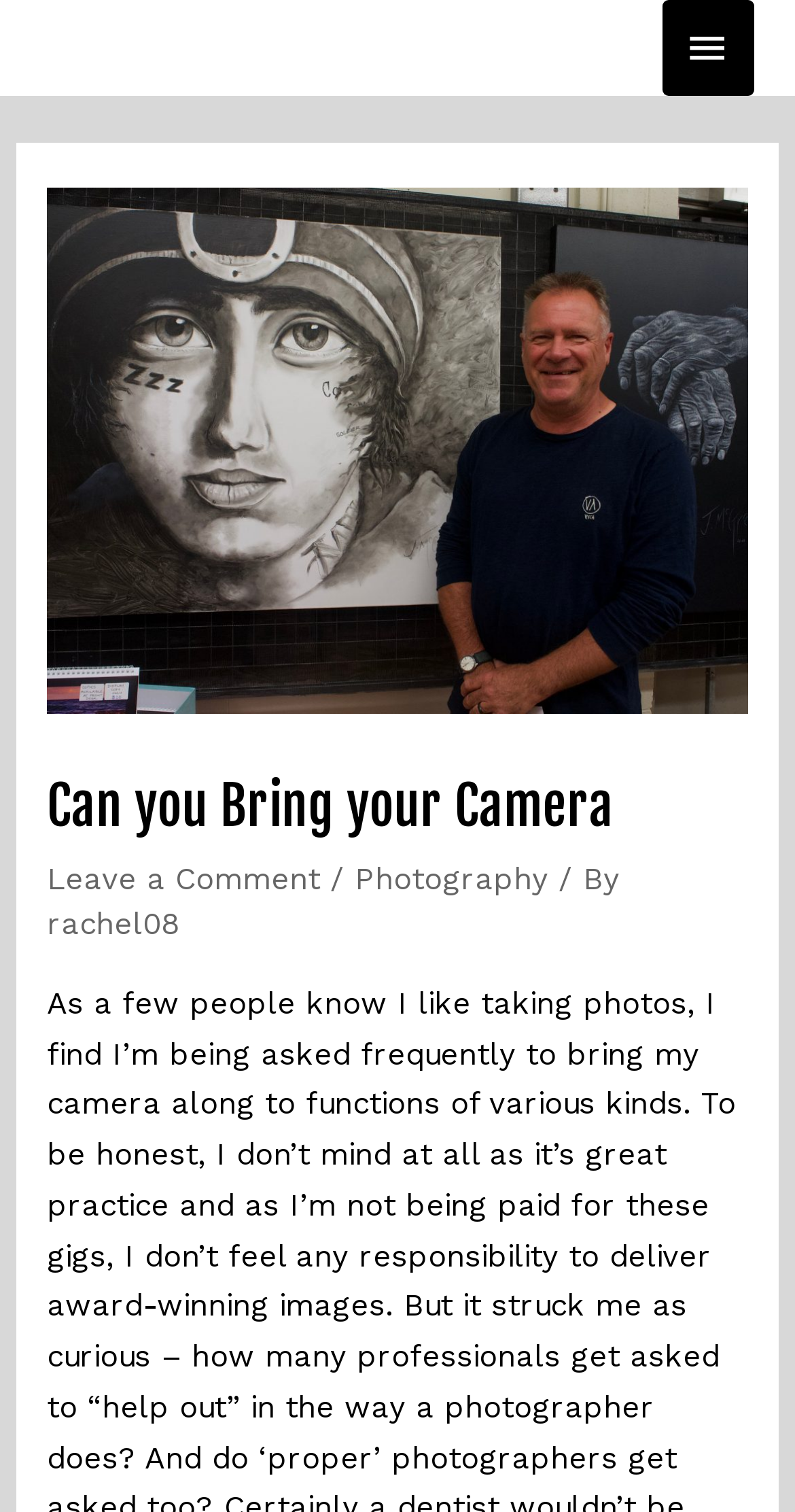Given the element description: "Photography", predict the bounding box coordinates of the UI element it refers to, using four float numbers between 0 and 1, i.e., [left, top, right, bottom].

[0.446, 0.57, 0.69, 0.594]